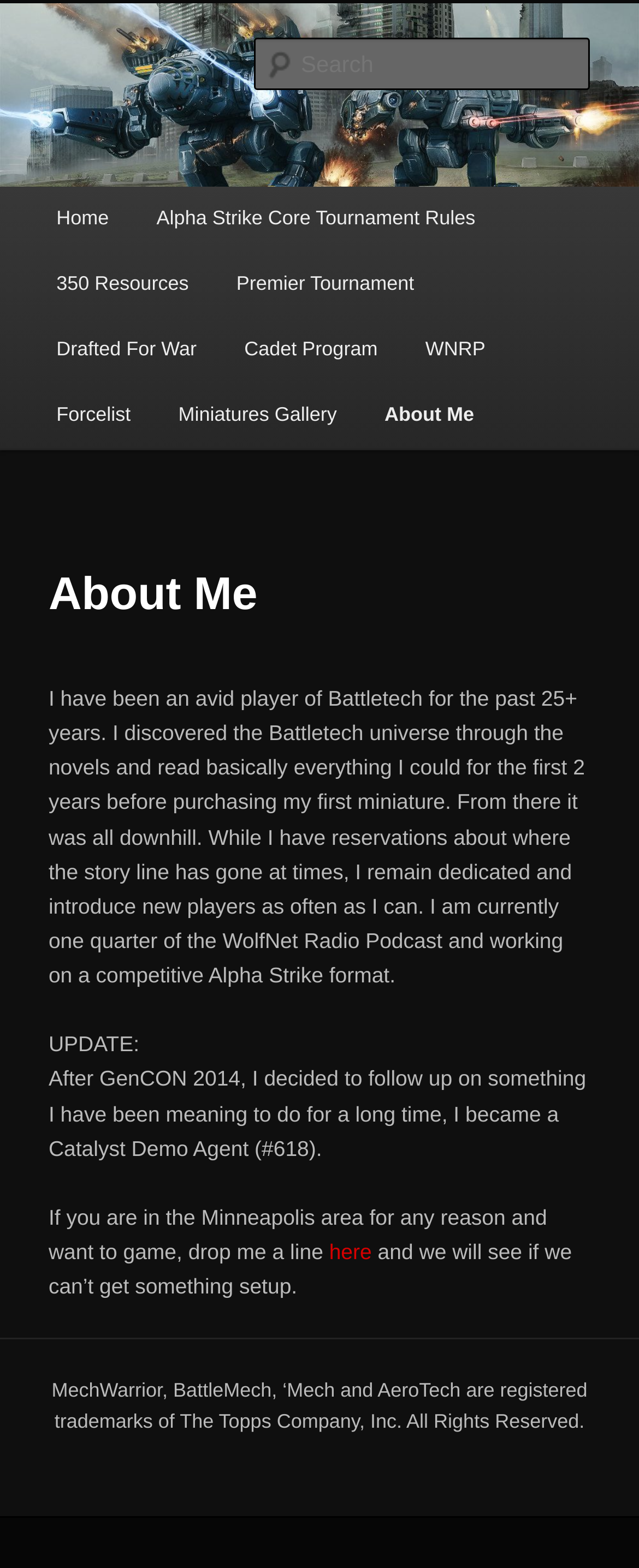Using the provided element description, identify the bounding box coordinates as (top-left x, top-left y, bottom-right x, bottom-right y). Ensure all values are between 0 and 1. Description: Alpha Strike Core Tournament Rules

[0.208, 0.119, 0.781, 0.161]